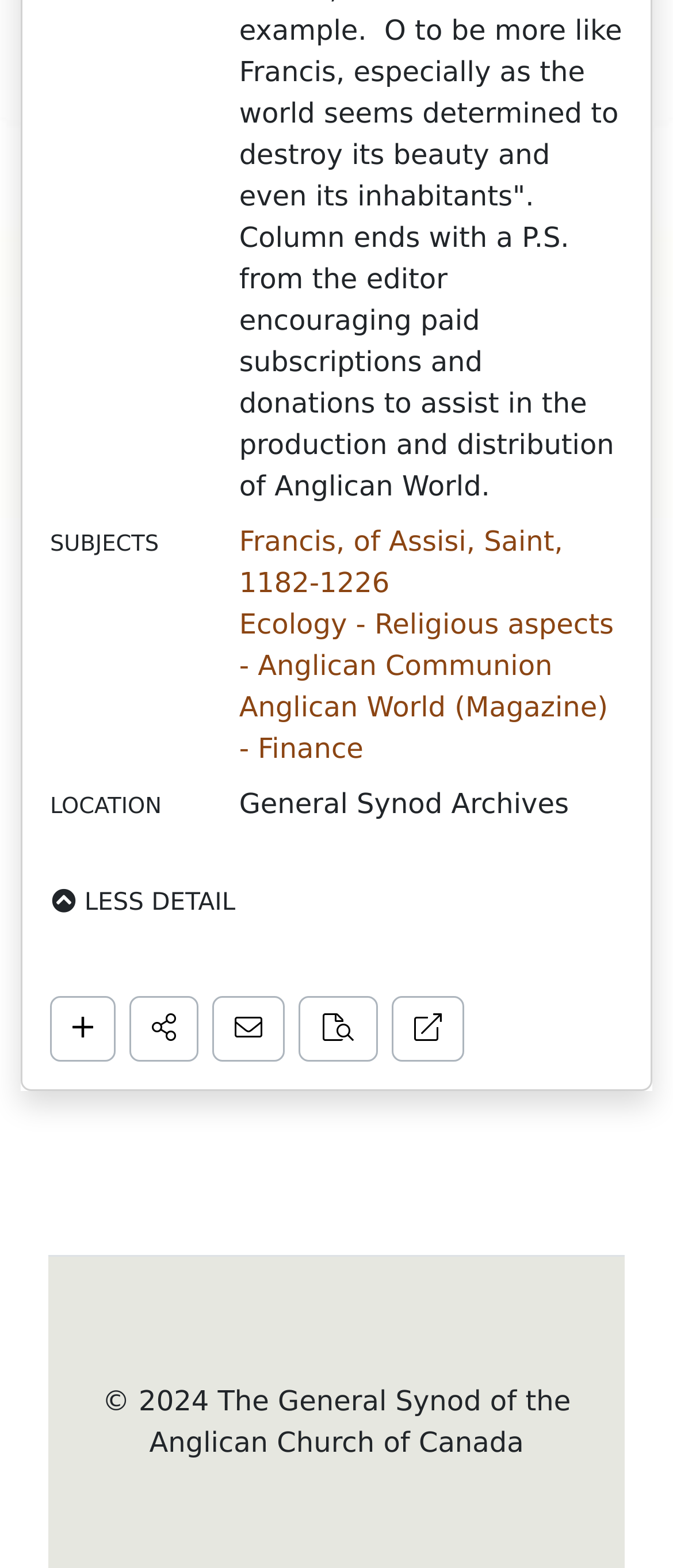Find the bounding box coordinates of the clickable element required to execute the following instruction: "go to General Synod Archives". Provide the coordinates as four float numbers between 0 and 1, i.e., [left, top, right, bottom].

[0.355, 0.502, 0.845, 0.523]